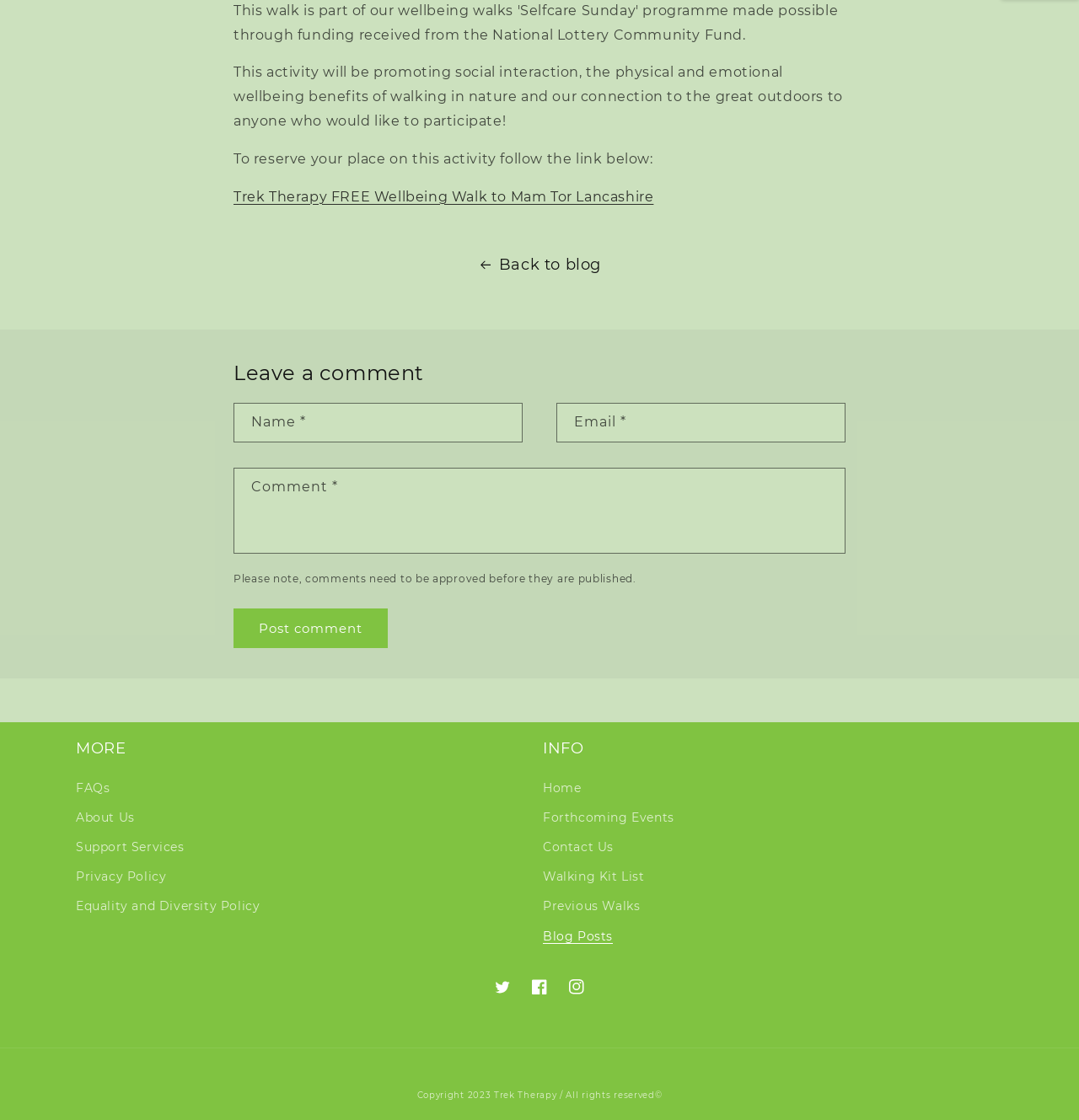Please identify the bounding box coordinates of the element's region that I should click in order to complete the following instruction: "Click the link to reserve a place on the Trek Therapy FREE Wellbeing Walk". The bounding box coordinates consist of four float numbers between 0 and 1, i.e., [left, top, right, bottom].

[0.216, 0.168, 0.606, 0.182]